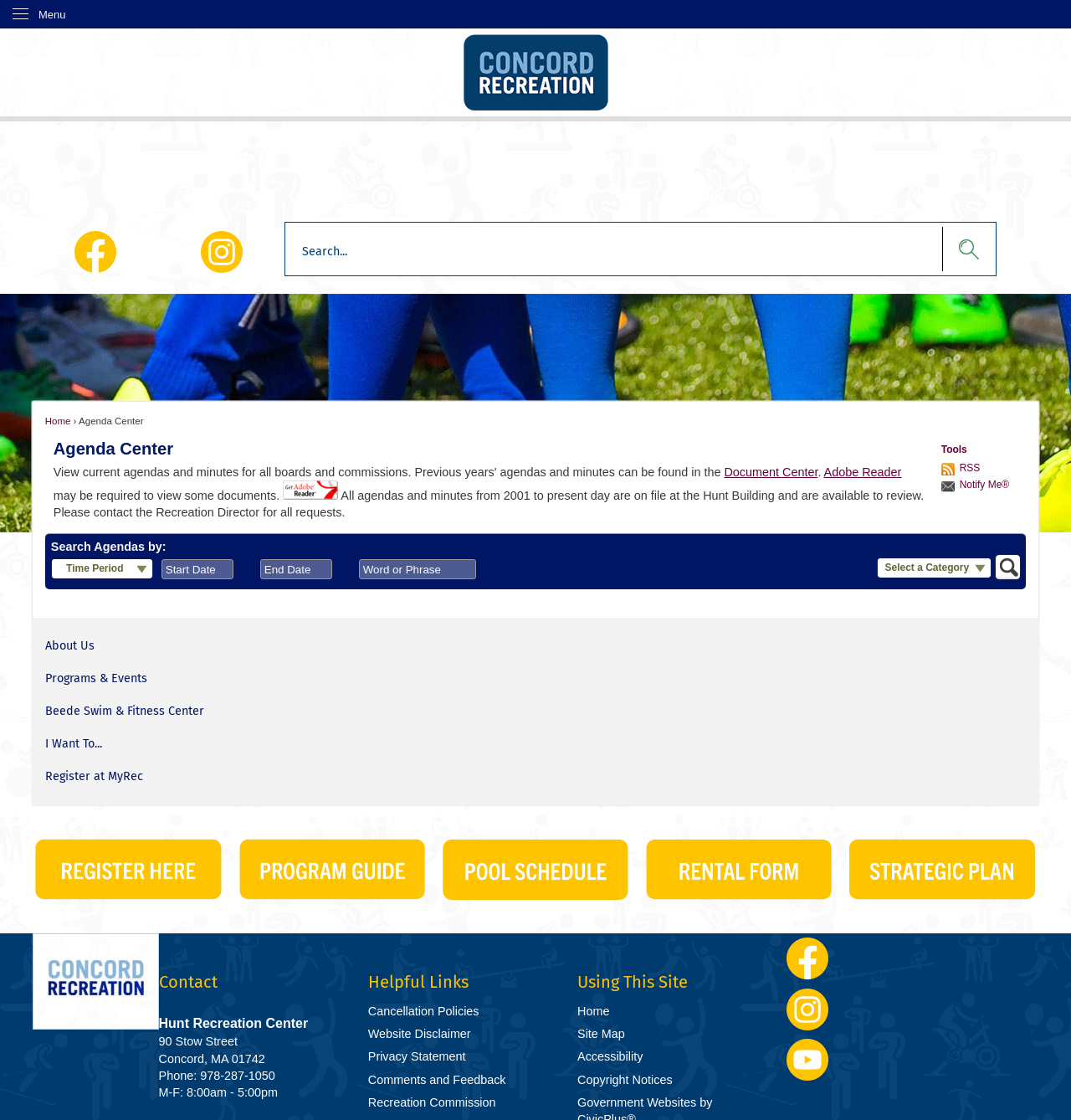Identify the bounding box coordinates for the UI element described as: "aria-label="CivicPlus_Buttons-03 Opens in new window"".

[0.411, 0.744, 0.589, 0.808]